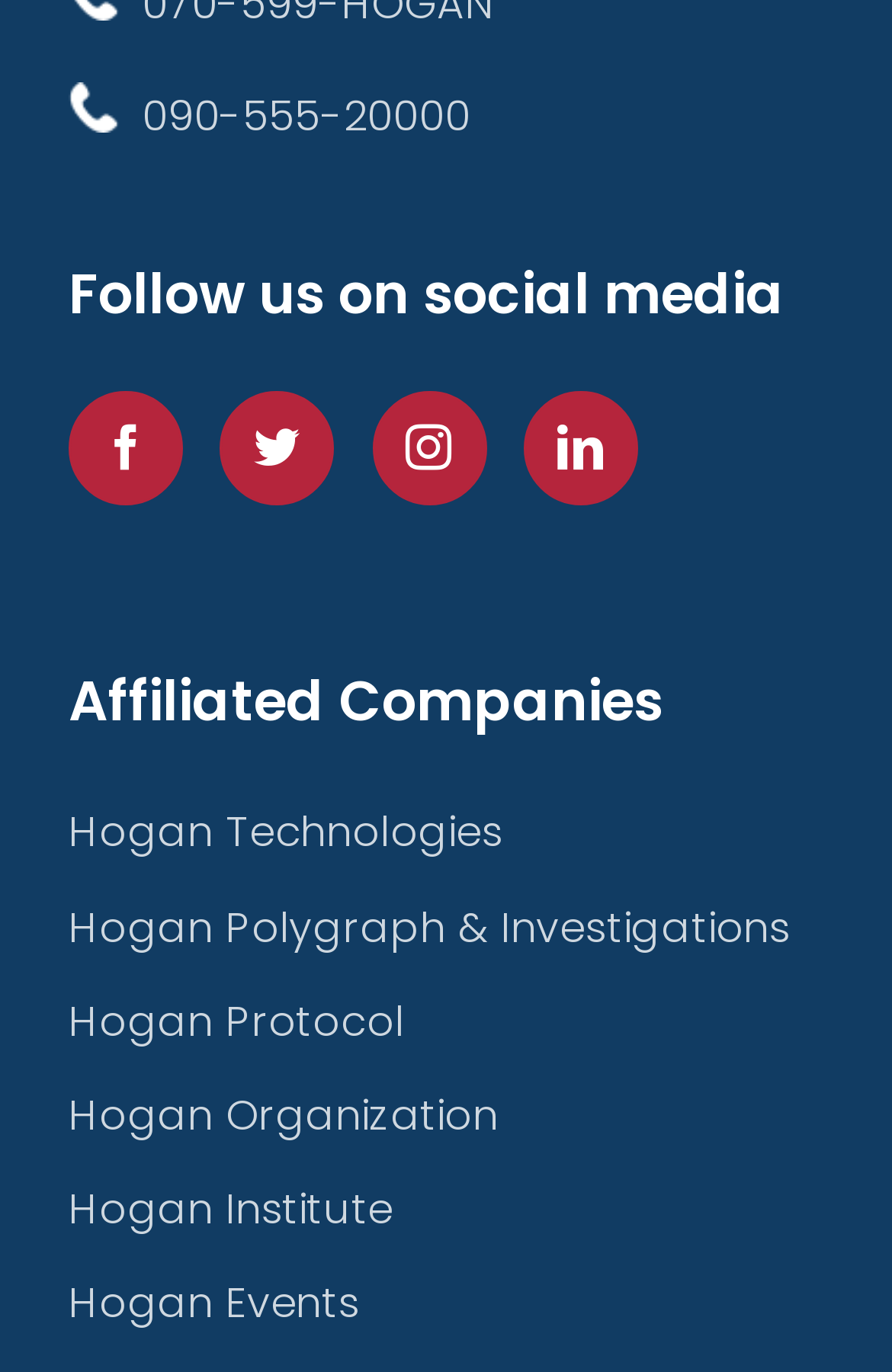What is the phone number on the webpage?
Please provide a comprehensive answer based on the visual information in the image.

I found the phone number by looking at the link element with the text '090-555-20000' which is located at the top of the webpage.